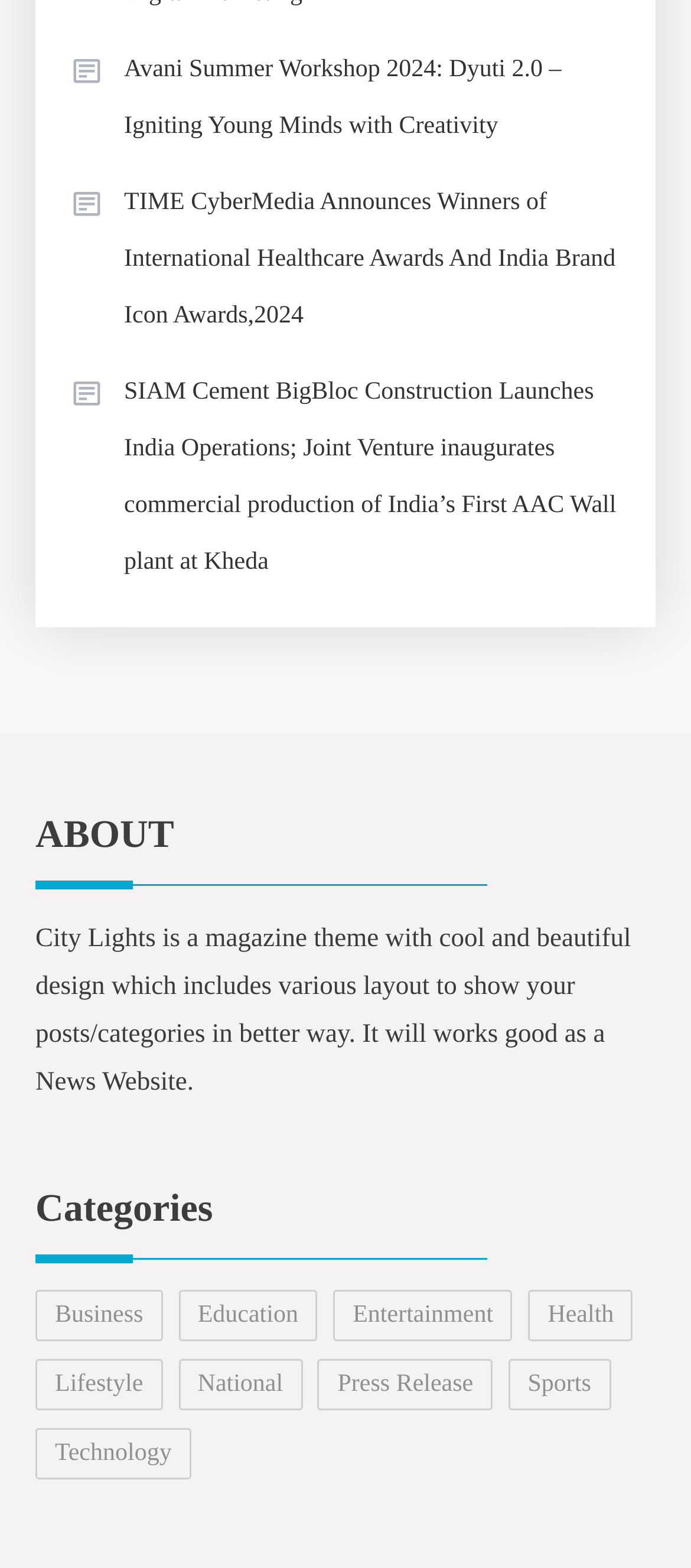Respond to the following question with a brief word or phrase:
How many categories are listed on the webpage?

9